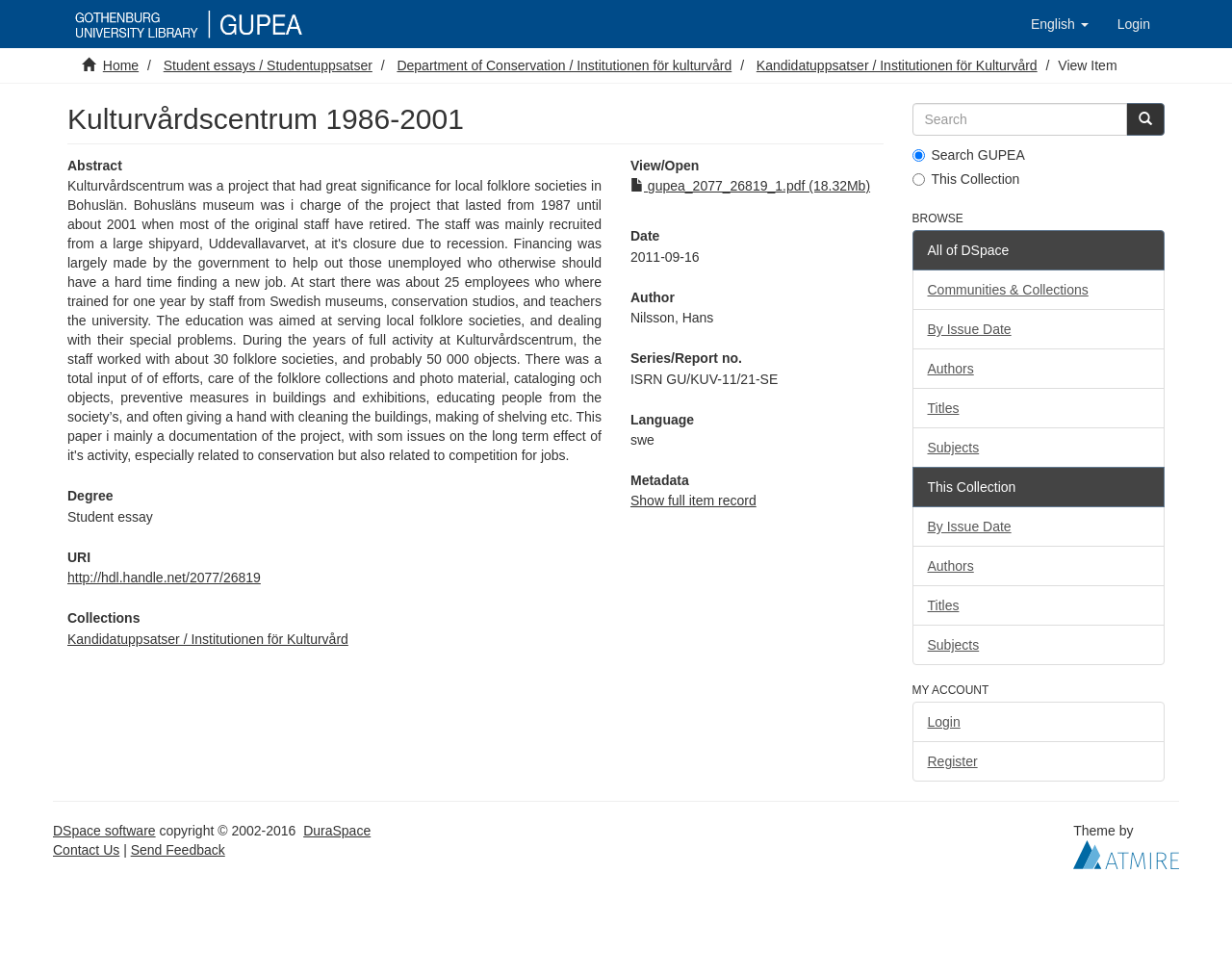Please provide a one-word or phrase answer to the question: 
What is the degree of the student essay?

Student essay